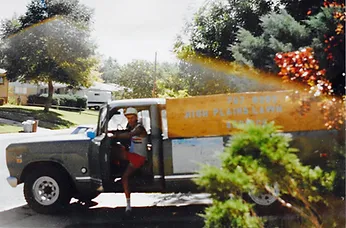Please provide a one-word or short phrase answer to the question:
In what year was the lawn service company established?

1987